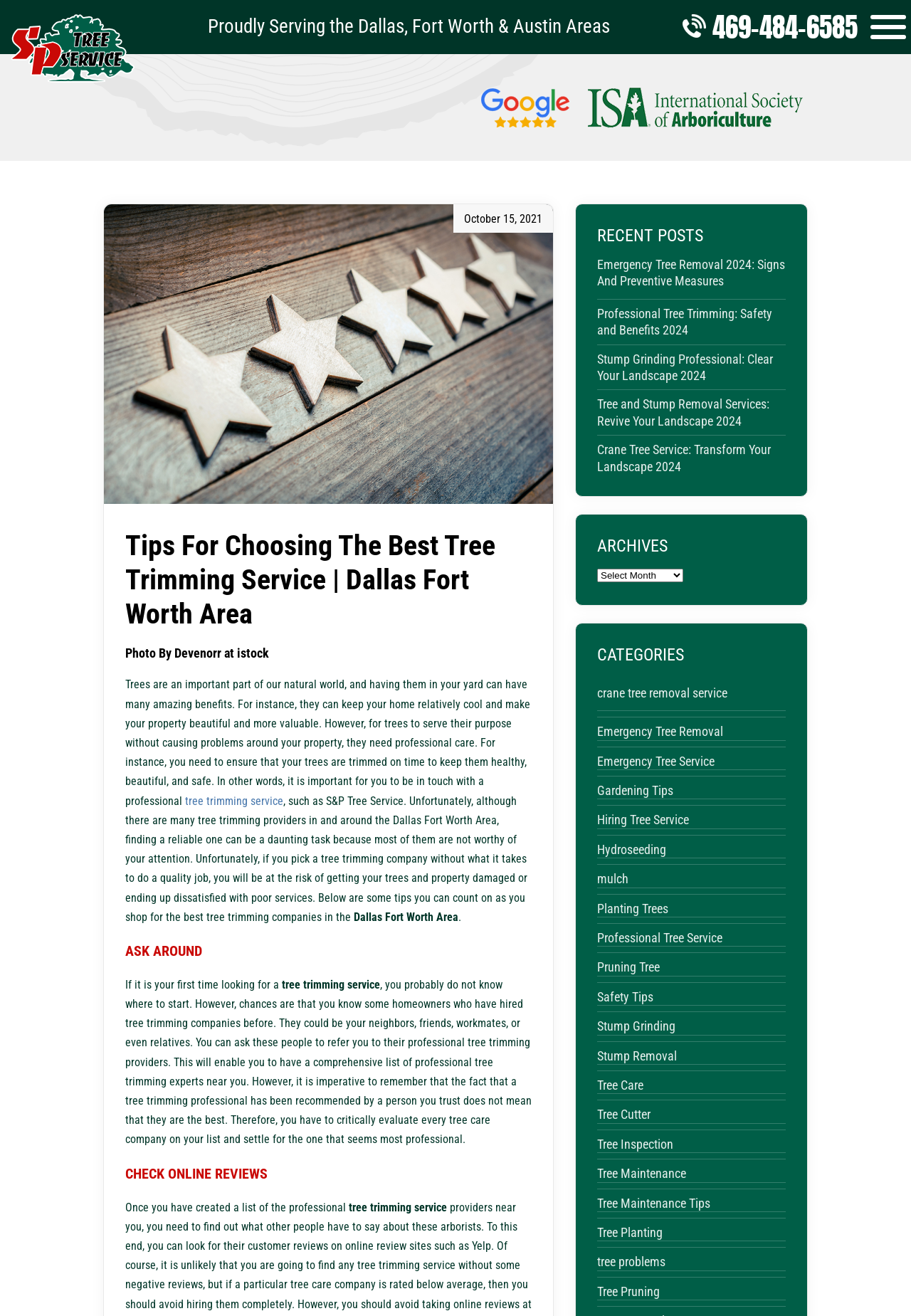Describe every aspect of the webpage in a detailed manner.

This webpage is about S&P Tree Service, a professional tree trimming service provider in the Dallas, Fort Worth, and Austin areas. At the top of the page, there is a link to "Tree Removal Service Dallas, TX" accompanied by an image. Below this, there is a static text stating "Proudly Serving the Dallas, Fort Worth & Austin Areas". On the top-right corner, there is a link to a phone number "469-484-6585" and a button with no text.

The main content of the webpage is divided into sections. The first section has a heading "Tips For Choosing The Best Tree Trimming Service | Dallas Fort Worth Area" and an image below it. The text in this section explains the importance of professional tree care and the need to find a reliable tree trimming service. It also mentions S&P Tree Service as a professional tree trimming service provider.

The next section has a heading "ASK AROUND" and provides tips on how to find a reliable tree trimming service by asking for referrals from friends, neighbors, or relatives. The following section has a heading "CHECK ONLINE REVIEWS" and continues to provide tips on how to evaluate tree care companies.

On the right side of the page, there are several sections, including "RECENT POSTS" with links to recent articles, "ARCHIVES" with a dropdown menu, and "CATEGORIES" with links to various categories related to tree care, such as crane tree removal service, emergency tree removal, and gardening tips.

Overall, the webpage provides information on the importance of professional tree care and tips on how to find a reliable tree trimming service, while also promoting S&P Tree Service as a professional tree trimming service provider in the Dallas, Fort Worth, and Austin areas.